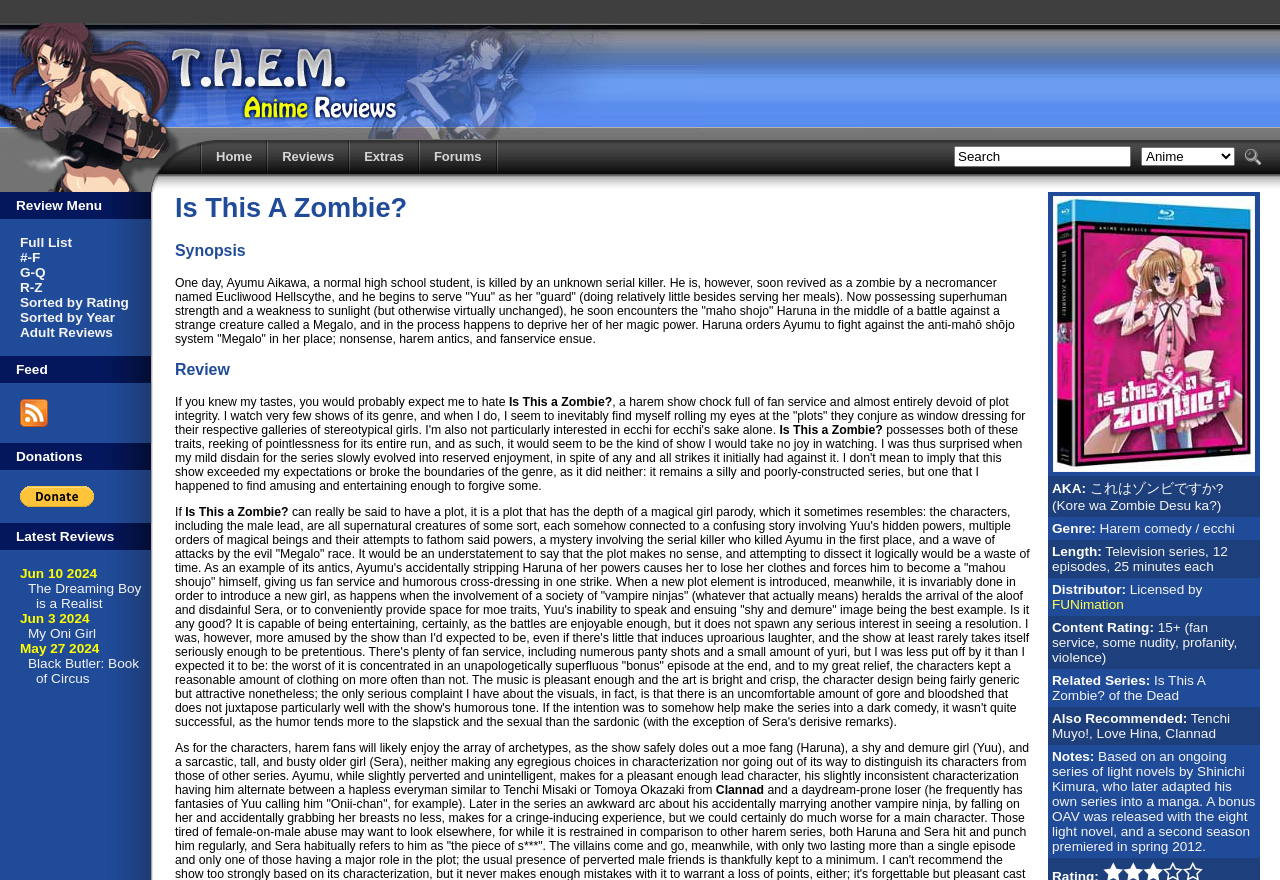What is the name of the anime being reviewed?
Please answer the question with a detailed and comprehensive explanation.

I found the answer by looking at the title of the webpage, which is 'THEM Anime Reviews 4.0 - Is This A Zombie?'. The anime being reviewed is 'Is This A Zombie?'.